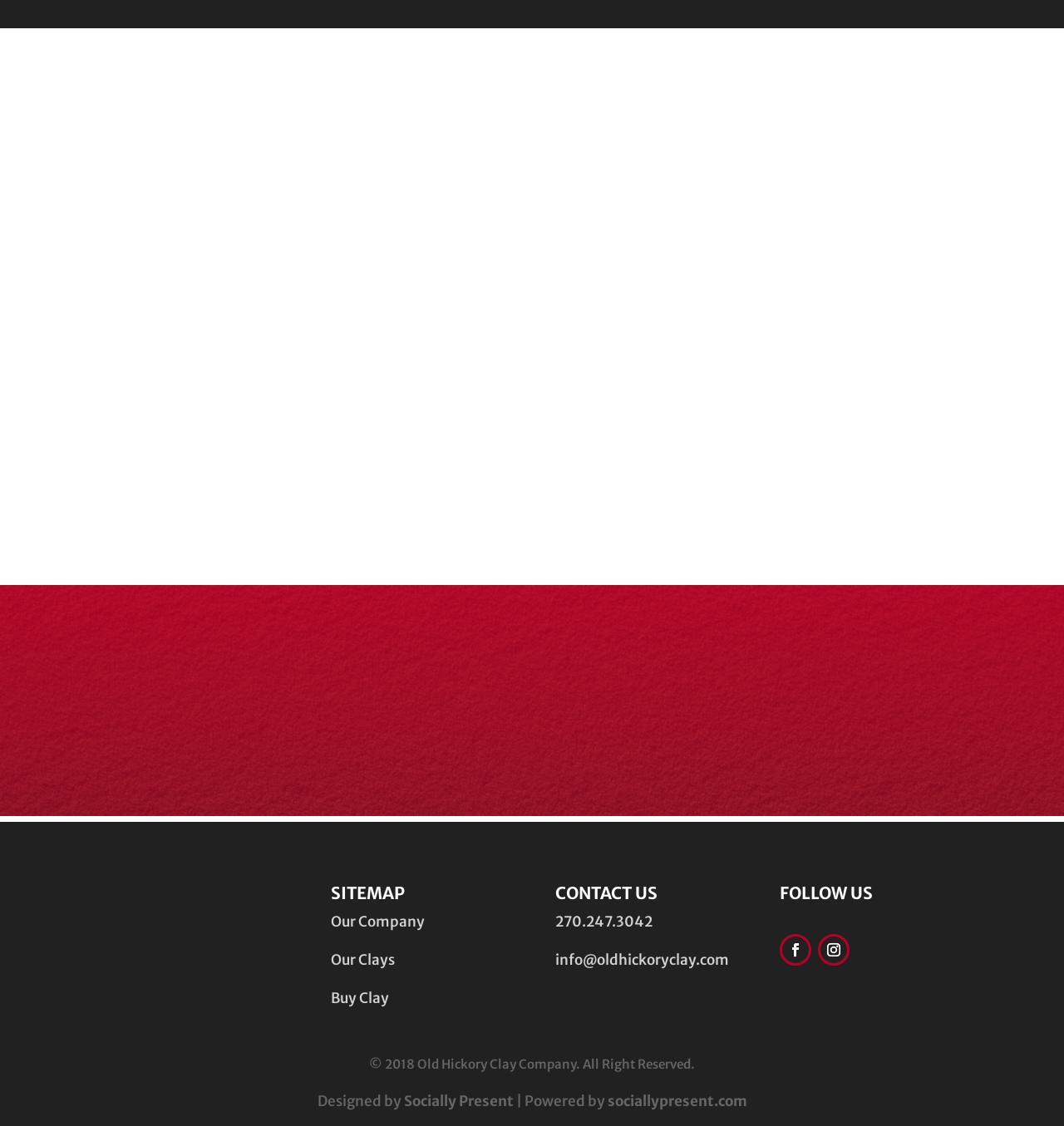Please specify the bounding box coordinates of the region to click in order to perform the following instruction: "Go to the home page".

None